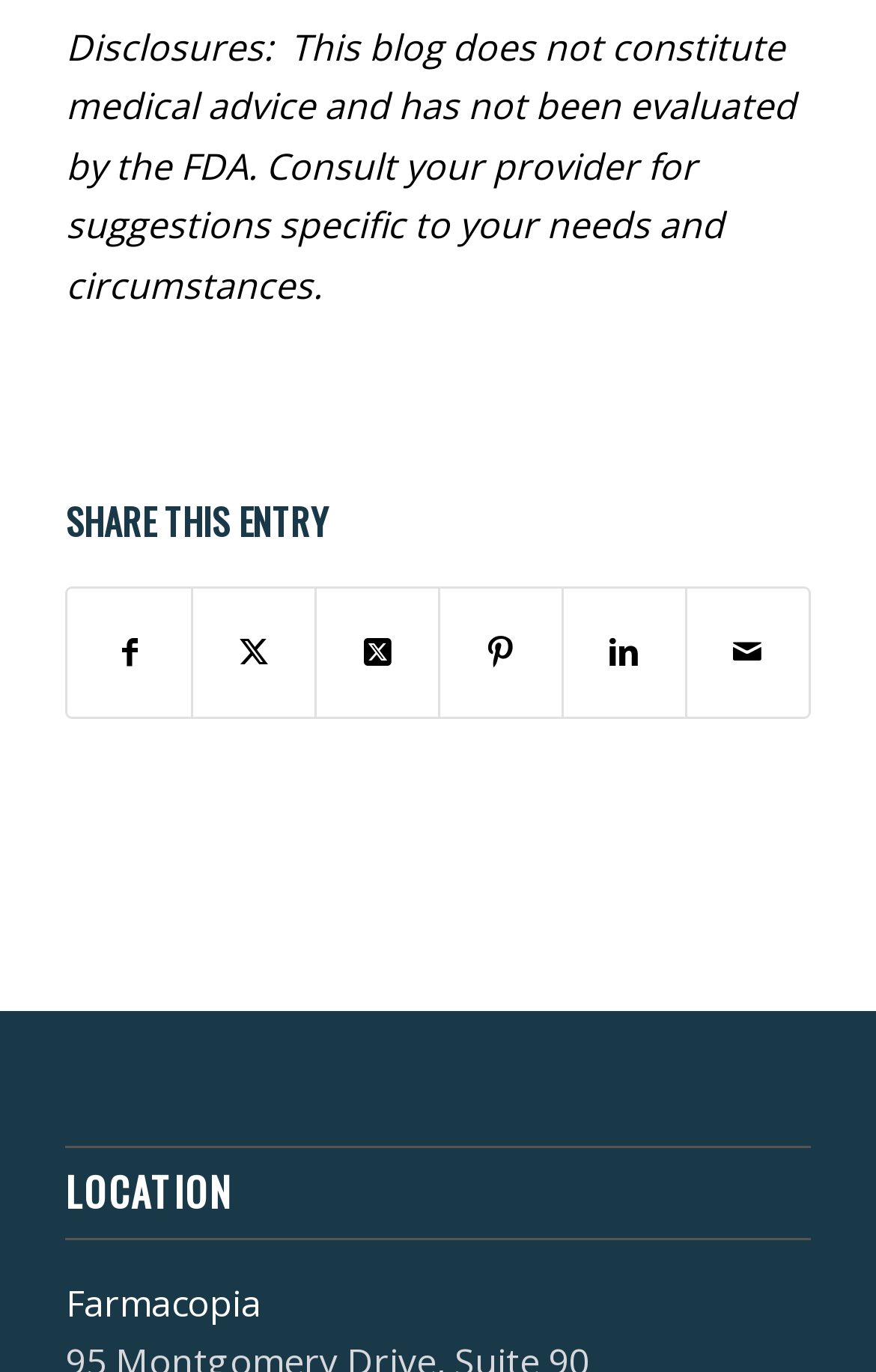What is the location mentioned?
Based on the visual details in the image, please answer the question thoroughly.

The location mentioned is Farmacopia, which is likely a store or a place related to the blog content, as it is linked to a separate webpage or section.